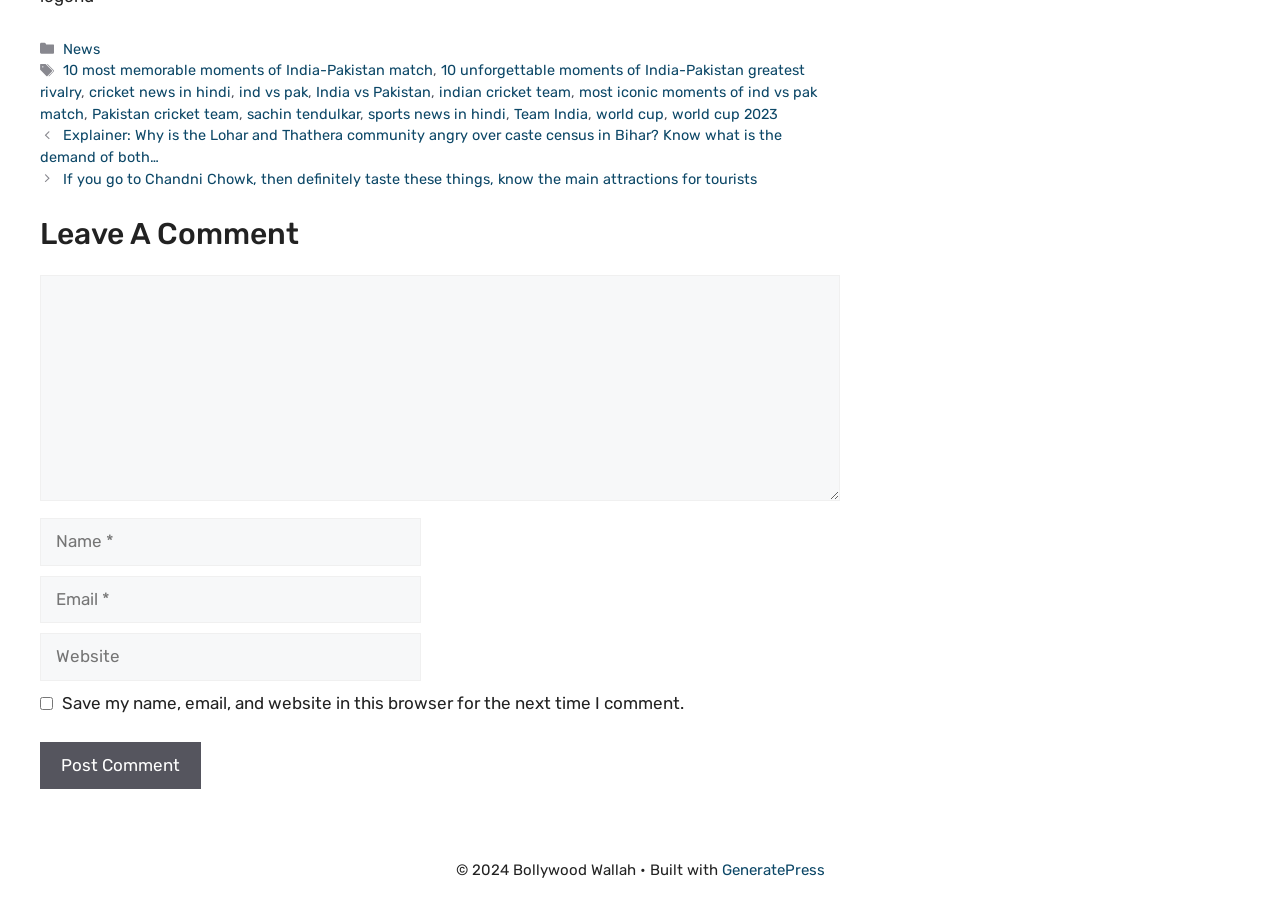Find the bounding box coordinates of the clickable element required to execute the following instruction: "Click on the 'GeneratePress' link". Provide the coordinates as four float numbers between 0 and 1, i.e., [left, top, right, bottom].

[0.564, 0.955, 0.644, 0.975]